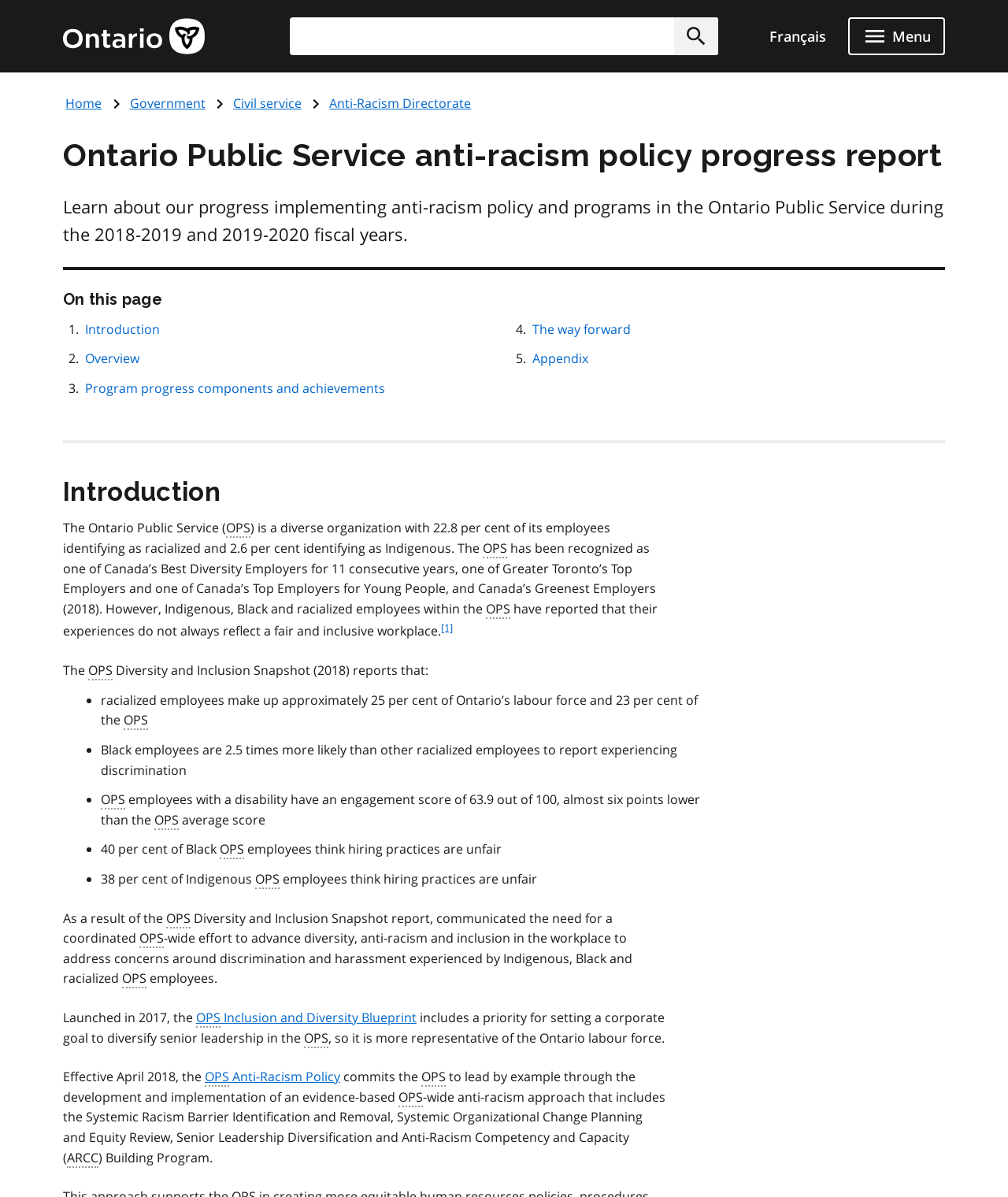Determine the bounding box coordinates of the region that needs to be clicked to achieve the task: "View Introduction".

[0.084, 0.268, 0.159, 0.282]